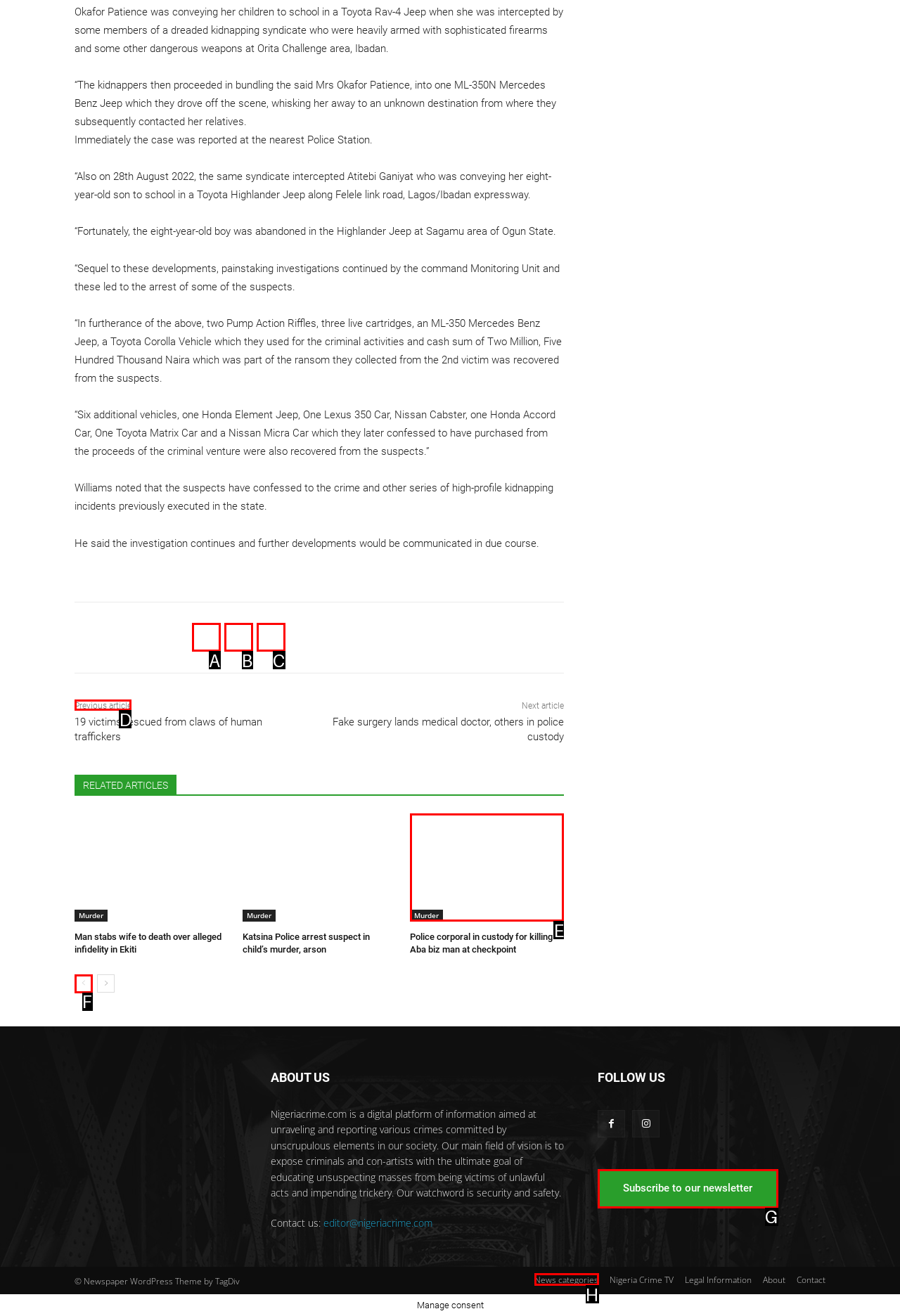Select the appropriate HTML element to click for the following task: Submit a ticket
Answer with the letter of the selected option from the given choices directly.

None